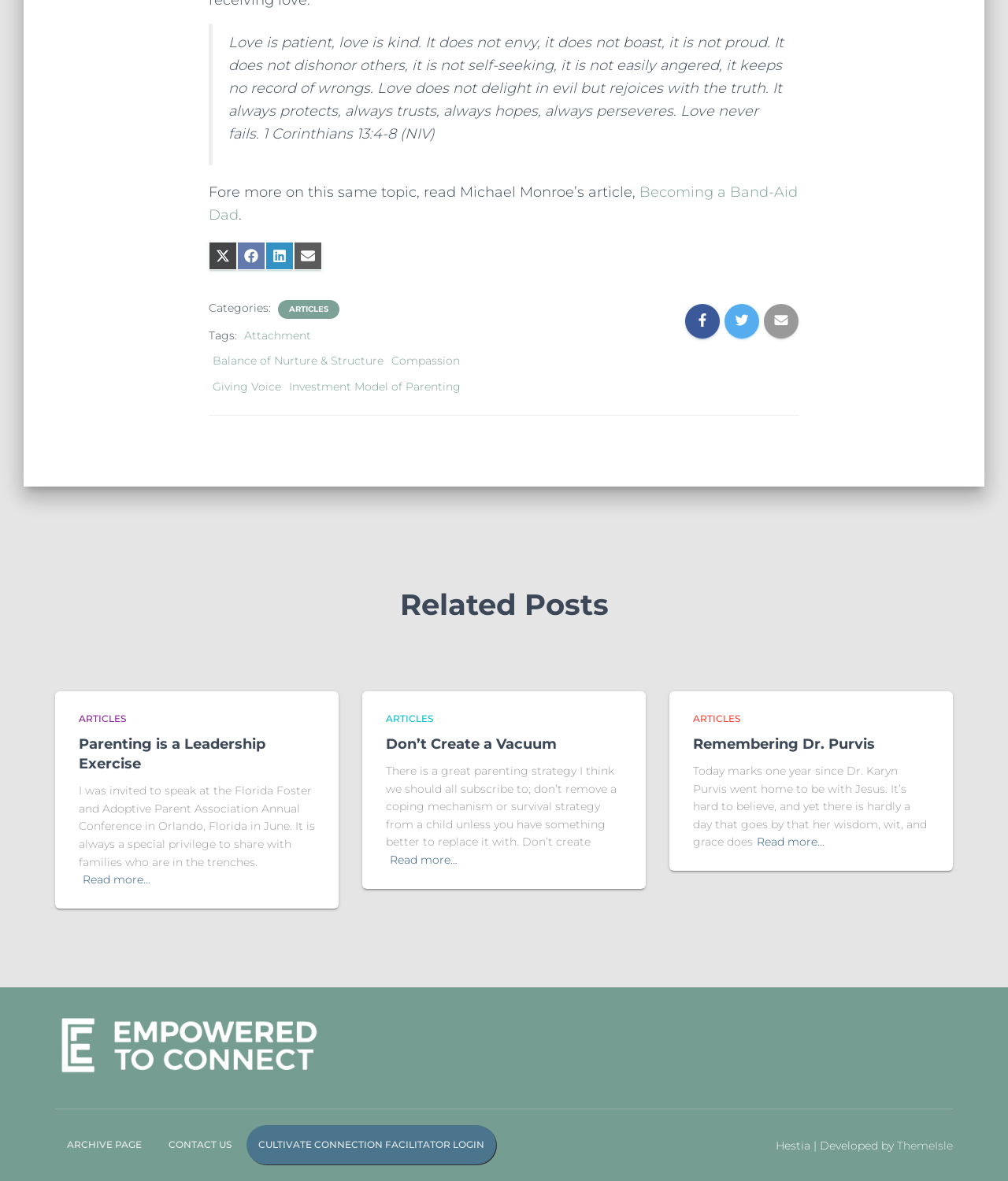Pinpoint the bounding box coordinates of the element you need to click to execute the following instruction: "Read the article 'Becoming a Band-Aid Dad'". The bounding box should be represented by four float numbers between 0 and 1, in the format [left, top, right, bottom].

[0.207, 0.156, 0.791, 0.19]